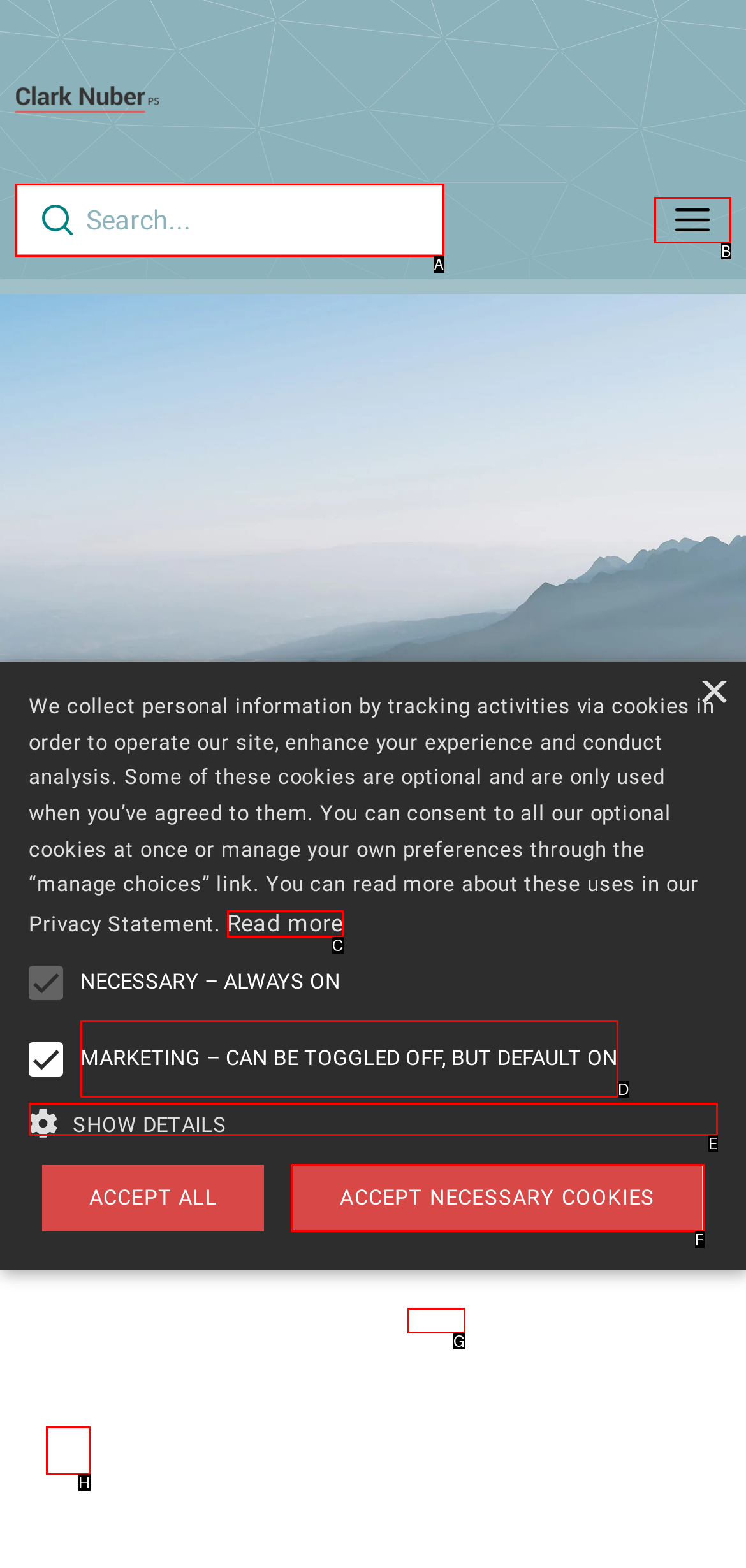Select the correct option based on the description: Accept necessary cookies
Answer directly with the option’s letter.

F